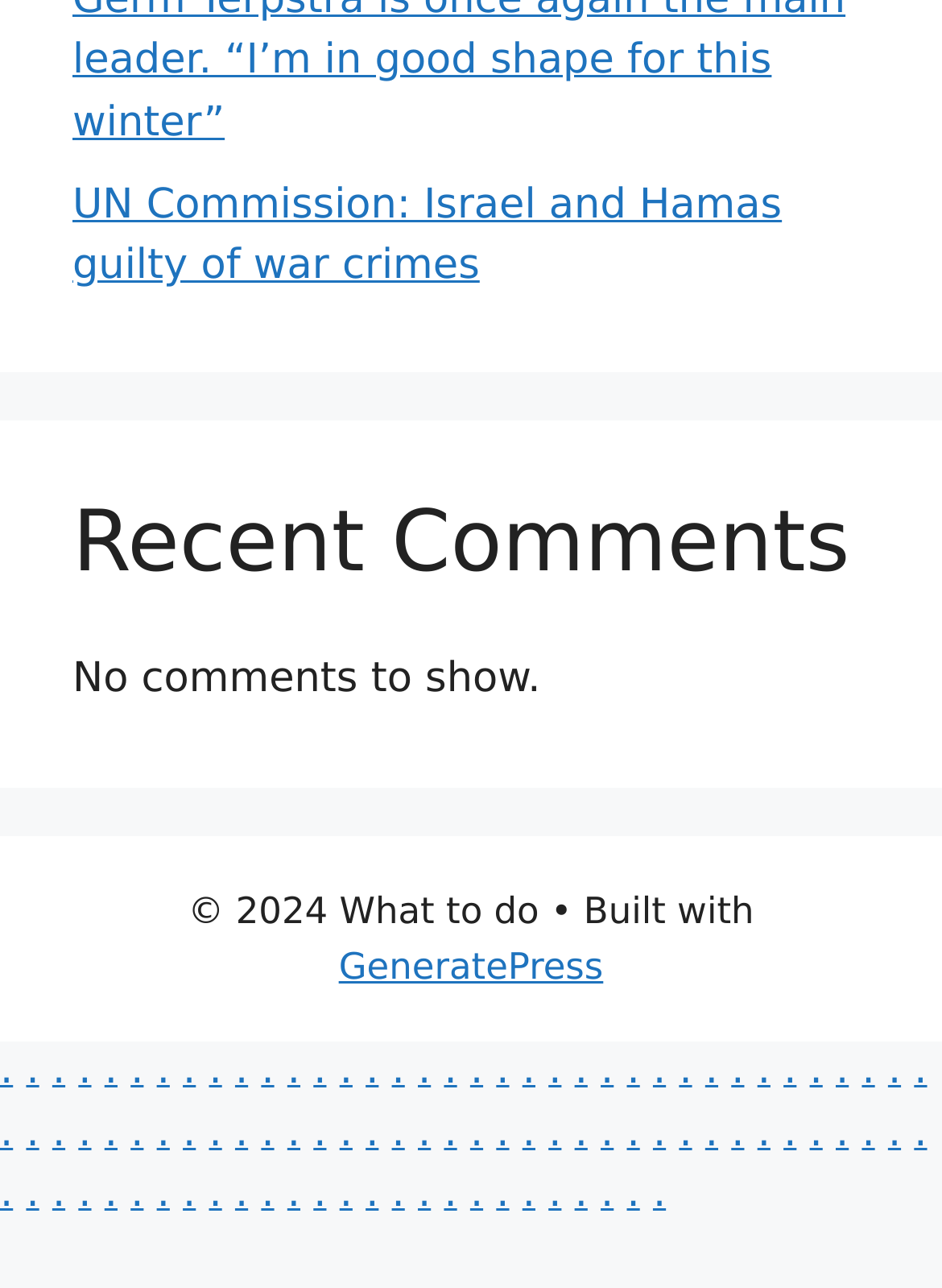Use a single word or phrase to answer the question:
How many links are there in the webpage?

Many